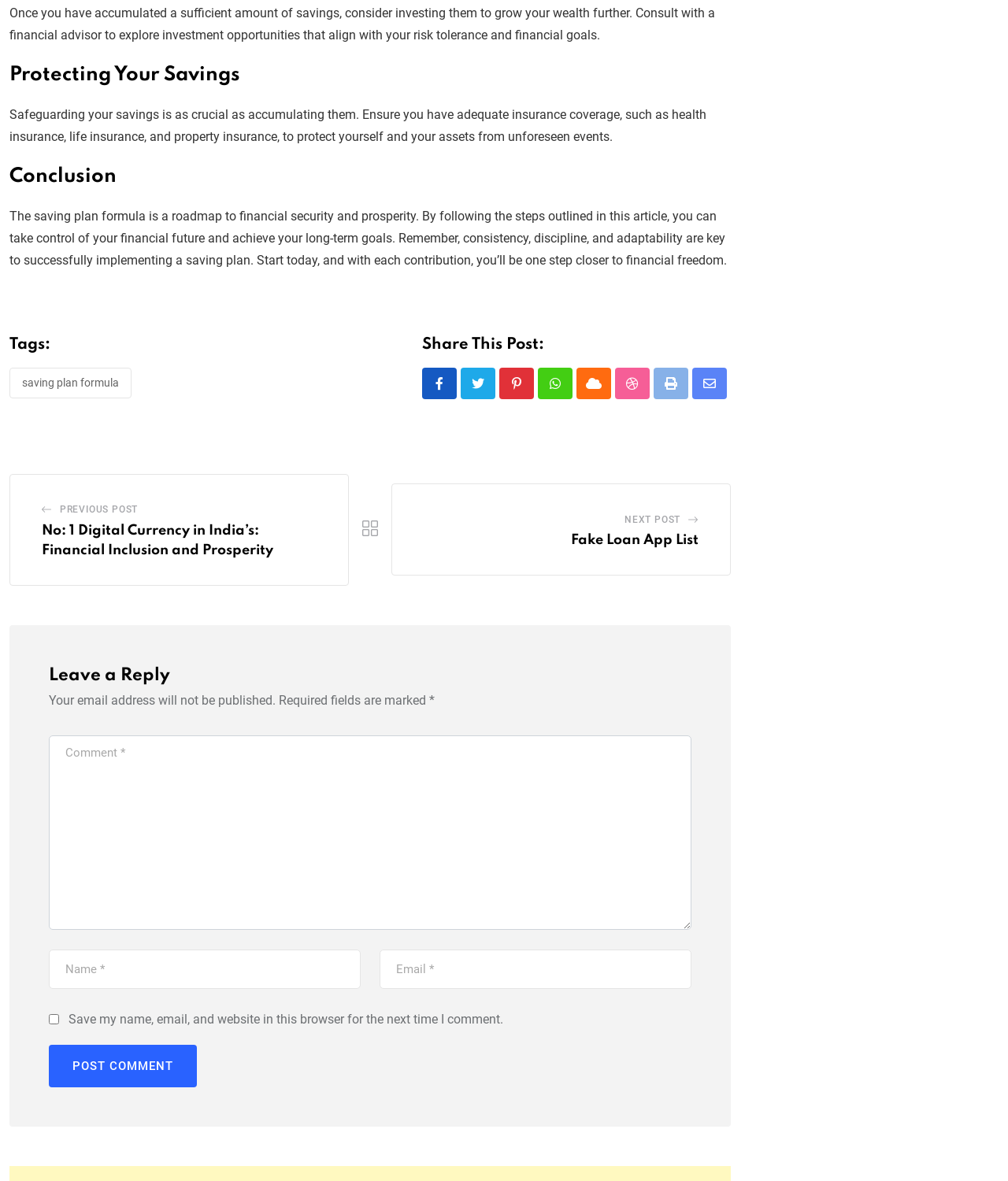Identify the bounding box coordinates of the section that should be clicked to achieve the task described: "Click on the 'Post Comment' button".

[0.048, 0.885, 0.195, 0.921]